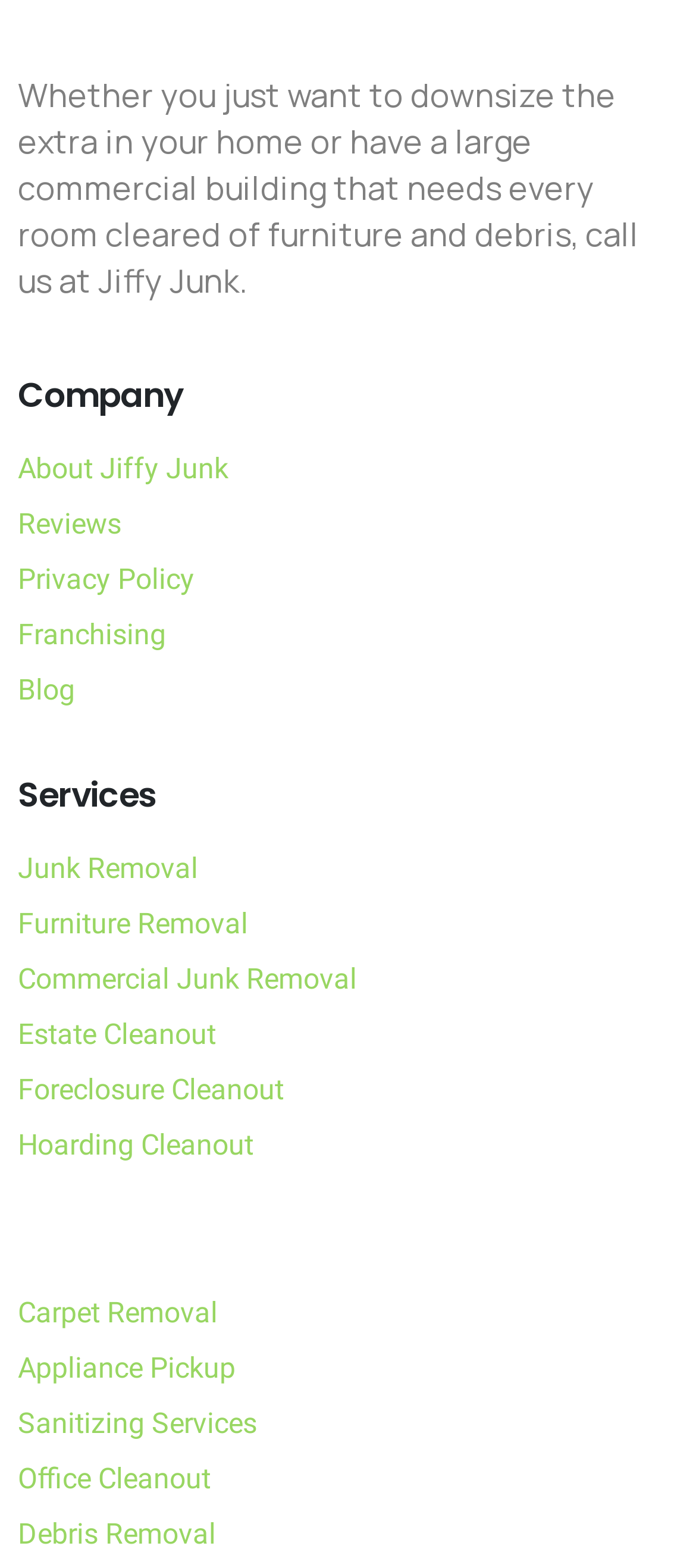What is the last service listed on the webpage?
Provide a comprehensive and detailed answer to the question.

By examining the links under the 'Services' heading, it can be seen that the last service listed is 'Debris Removal'.